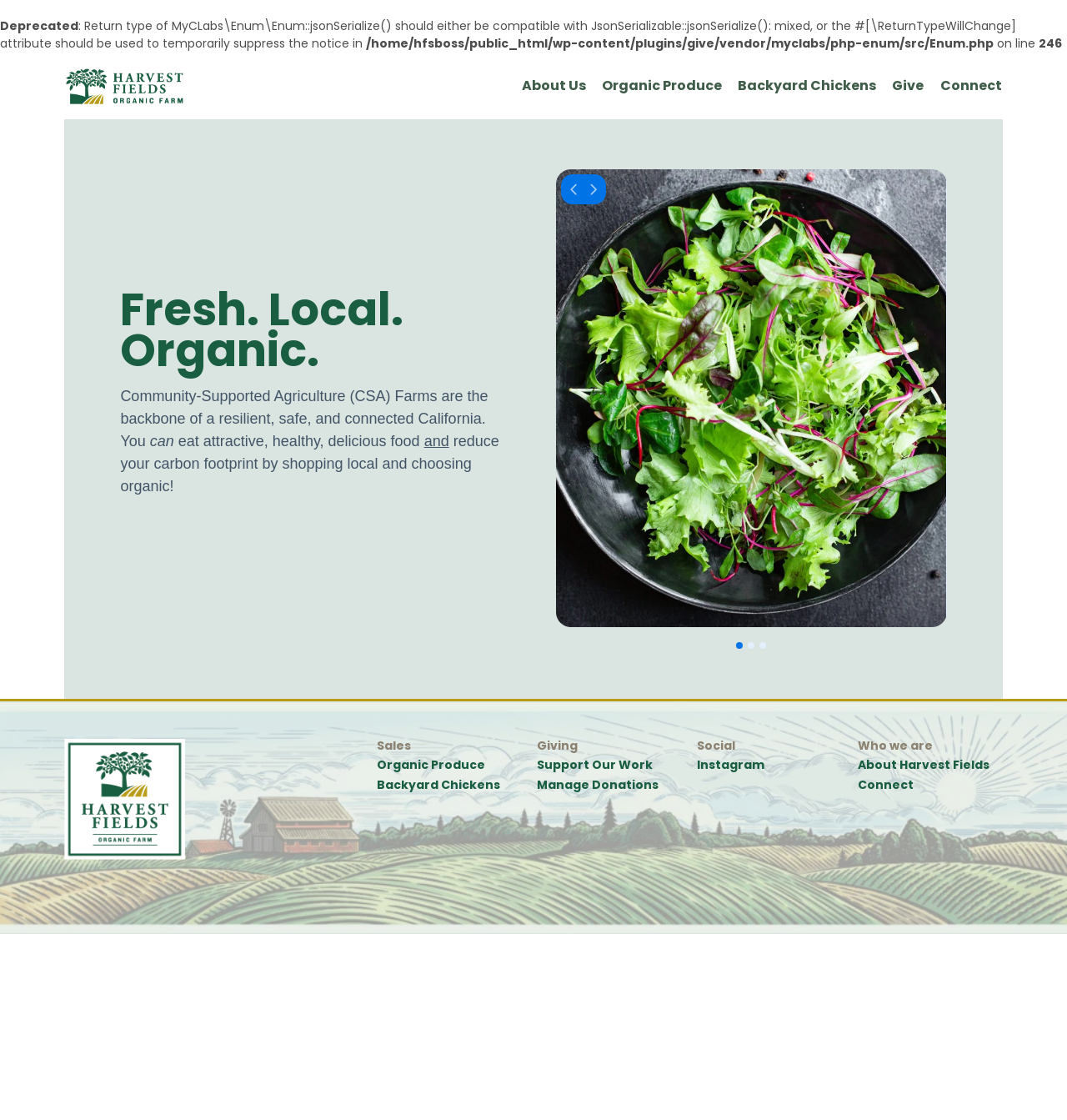What social media platform is linked?
Using the image as a reference, give a one-word or short phrase answer.

Instagram